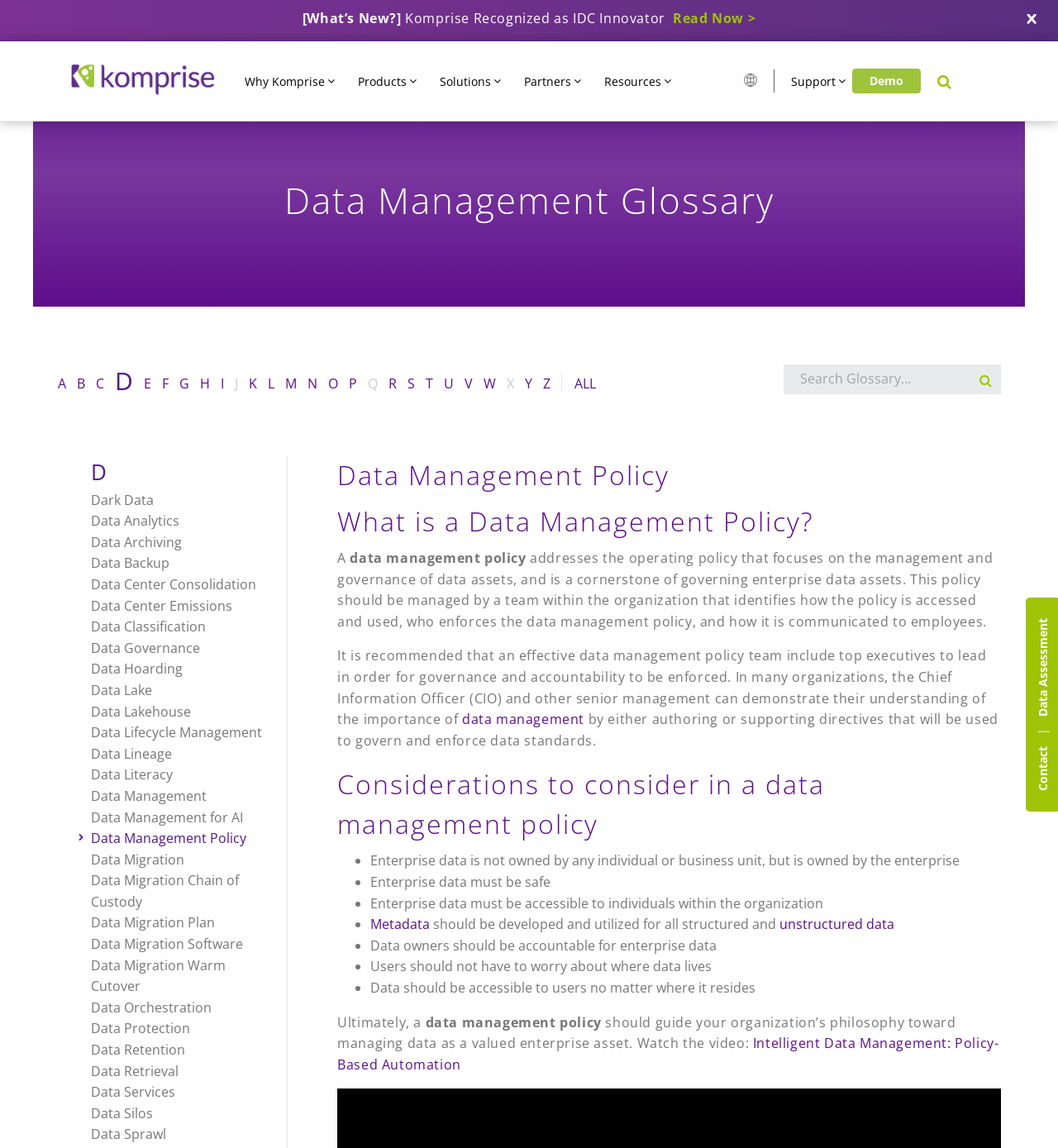Please provide a short answer using a single word or phrase for the question:
How many links are there in the 'Why Komprise' section?

1